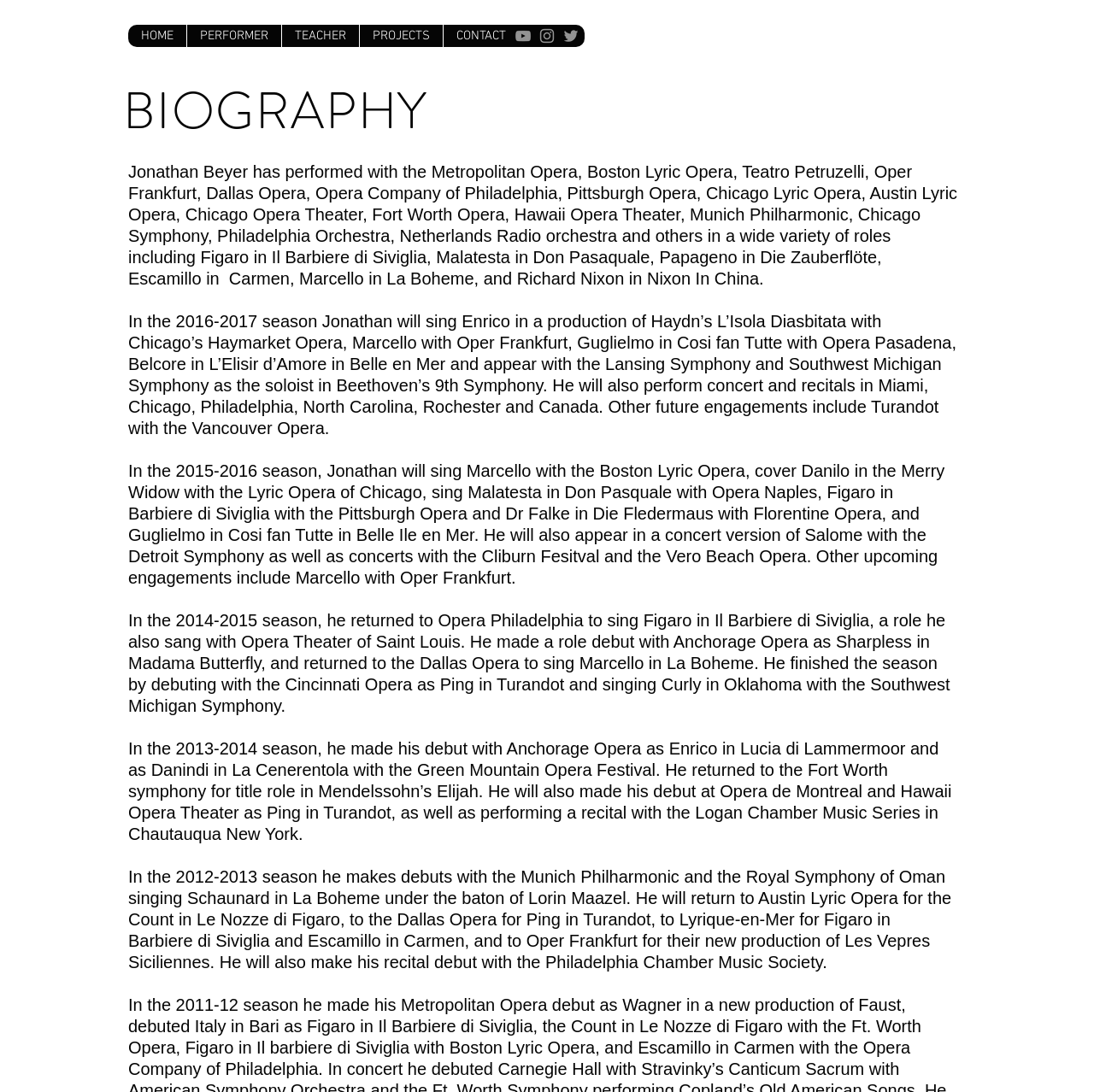Determine the bounding box for the UI element that matches this description: "aria-label="Grey Twitter Icon"".

[0.513, 0.024, 0.53, 0.041]